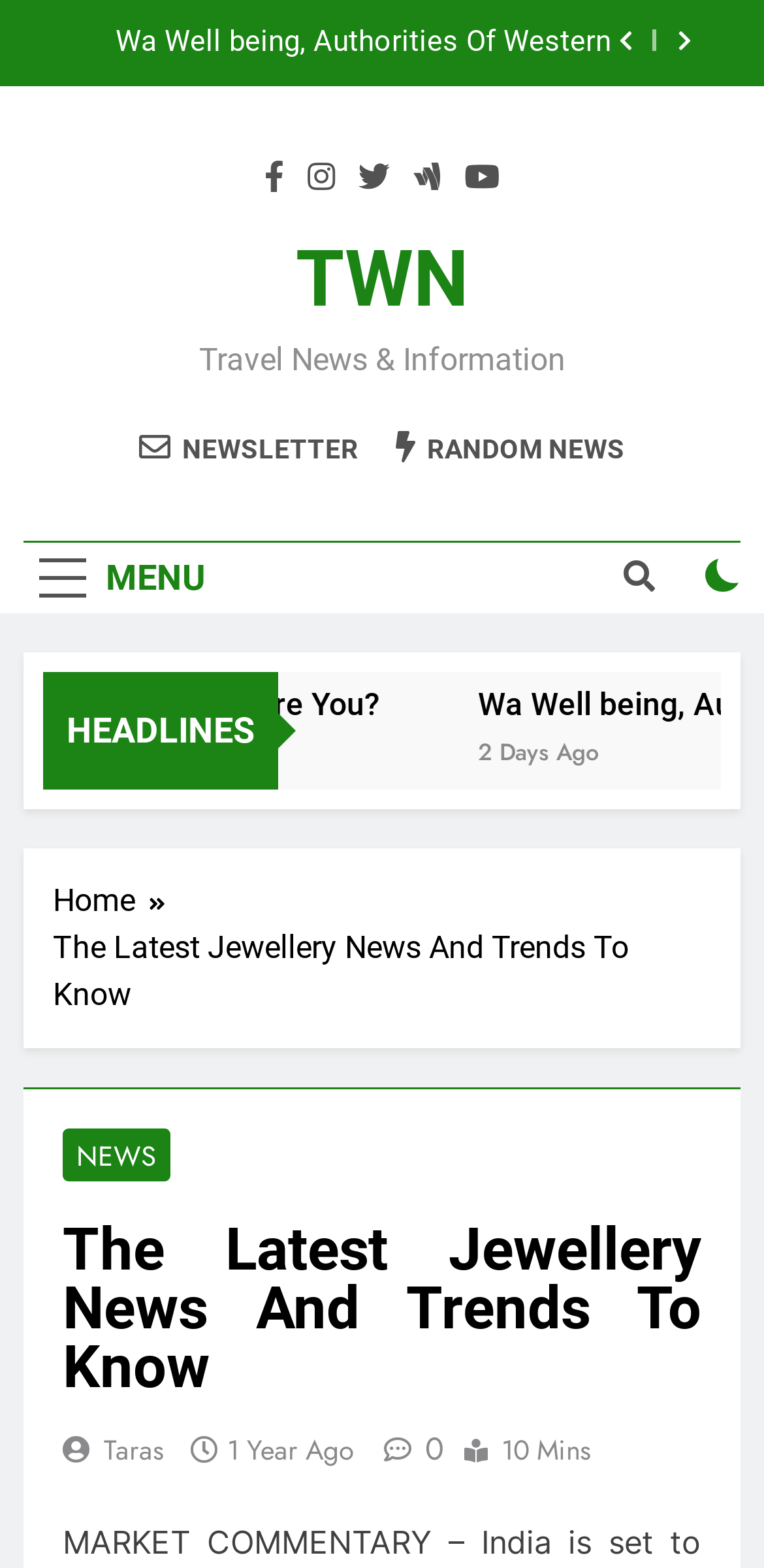Provide the bounding box for the UI element matching this description: "1 year ago3 months ago".

[0.297, 0.912, 0.464, 0.937]